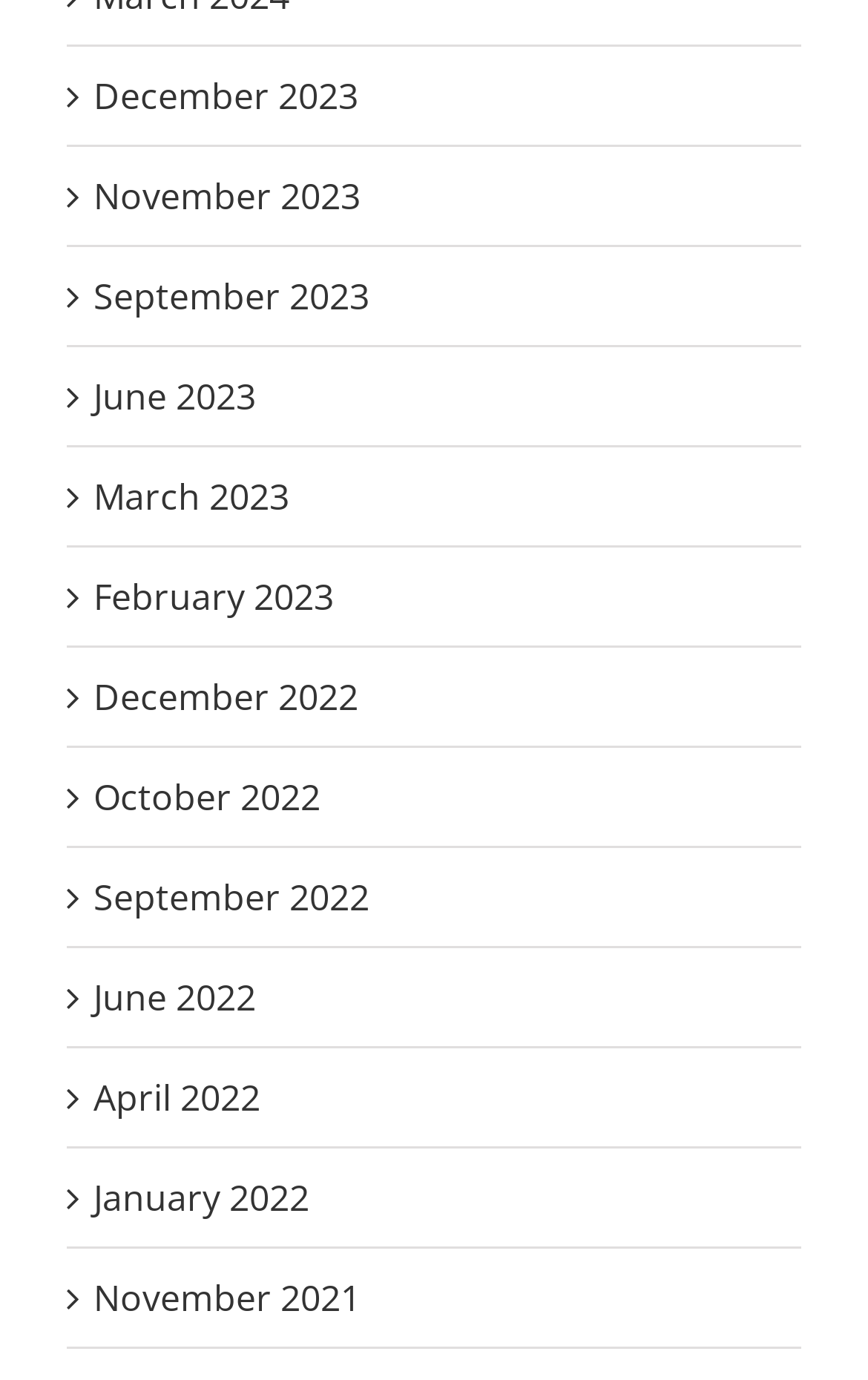Answer the question with a single word or phrase: 
How many links are there in total?

12